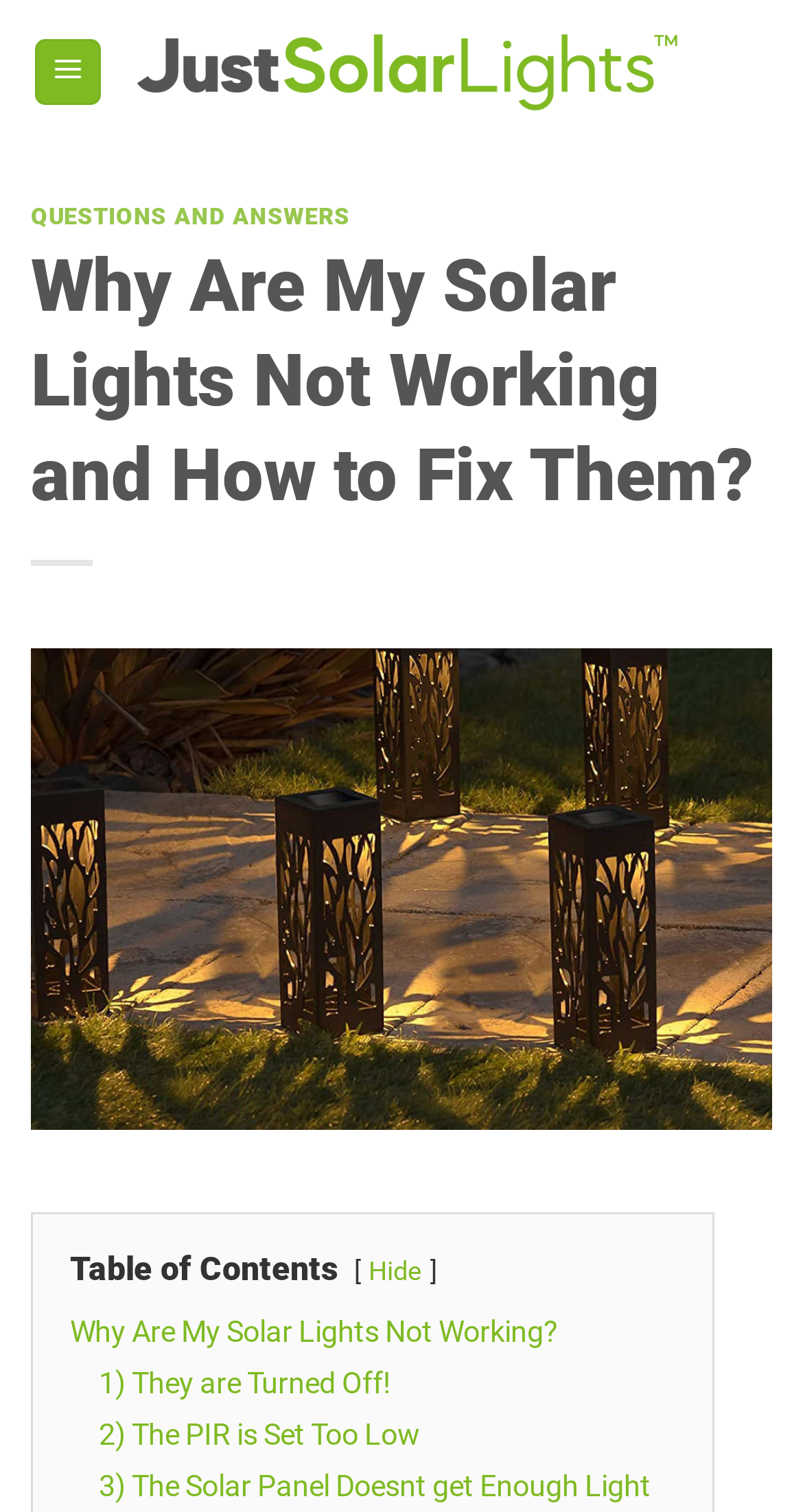Please provide the main heading of the webpage content.

Why Are My Solar Lights Not Working and How to Fix Them?